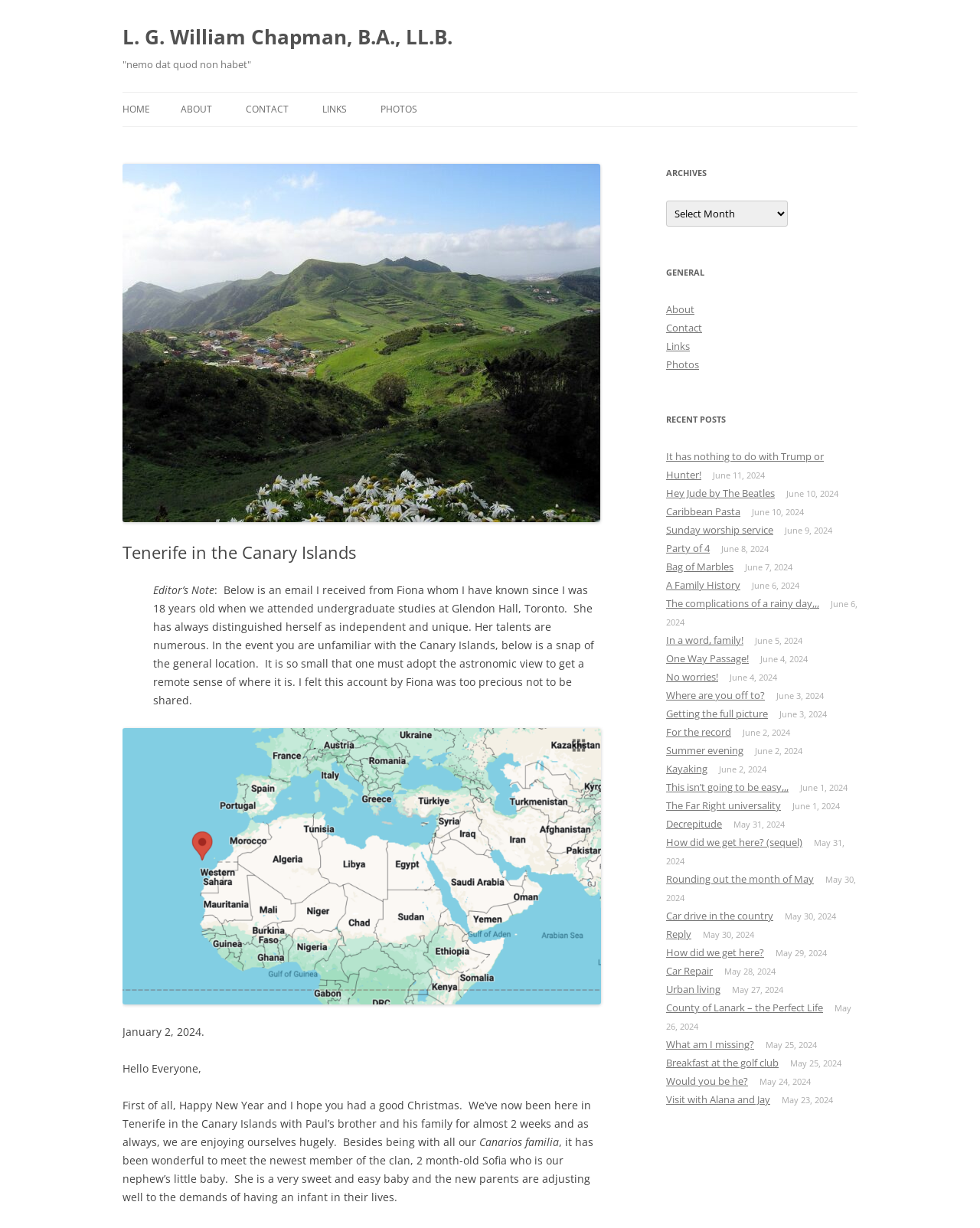Please find and report the bounding box coordinates of the element to click in order to perform the following action: "Click on the 'LINKS' link". The coordinates should be expressed as four float numbers between 0 and 1, in the format [left, top, right, bottom].

[0.329, 0.075, 0.354, 0.103]